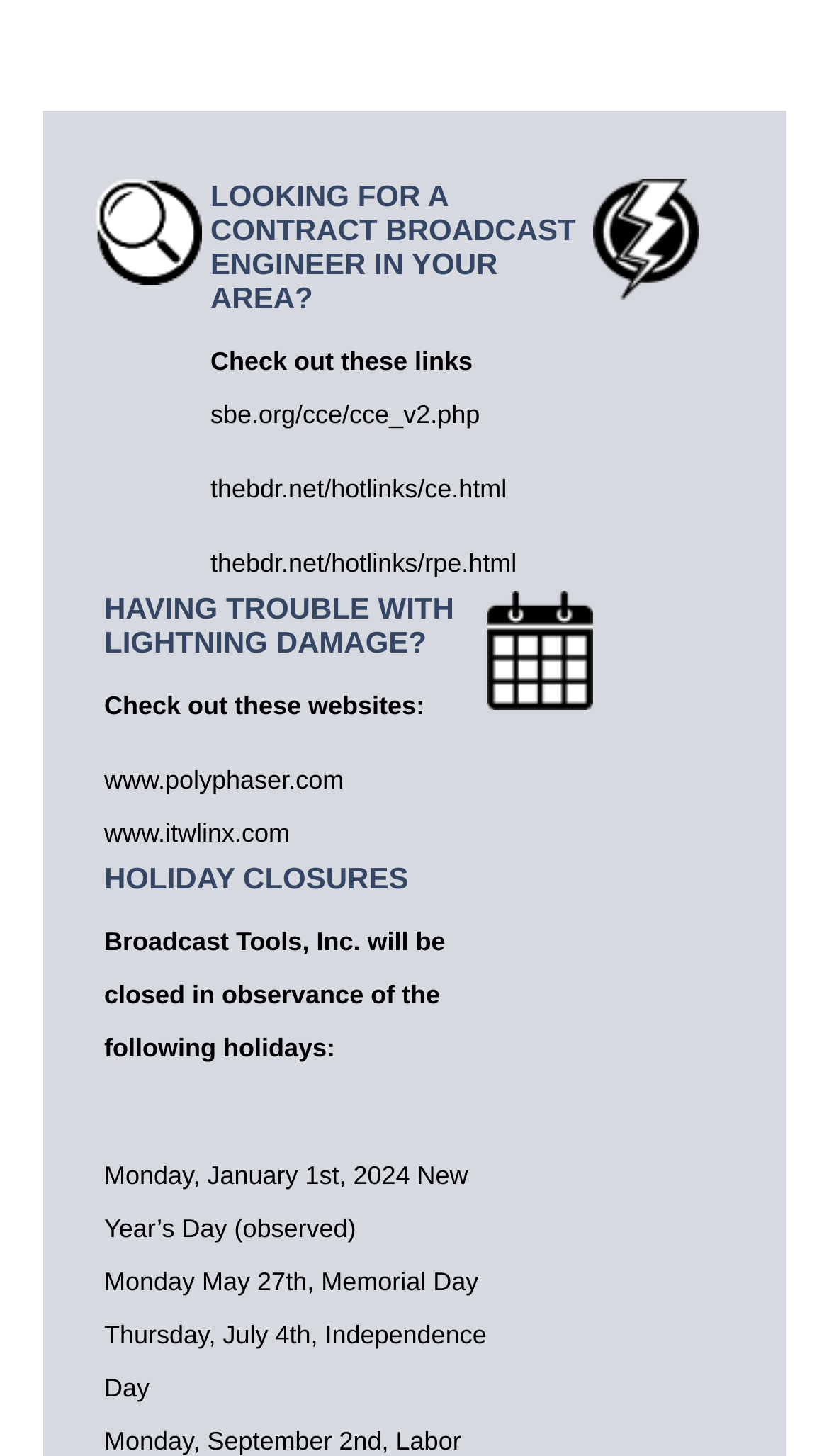What is the name of the company?
Answer the question with a detailed explanation, including all necessary information.

The name of the company is Broadcast Tools, Inc., which is mentioned in the 'HOLIDAY CLOSURES' section of the webpage, stating that the company will be closed on certain holidays.